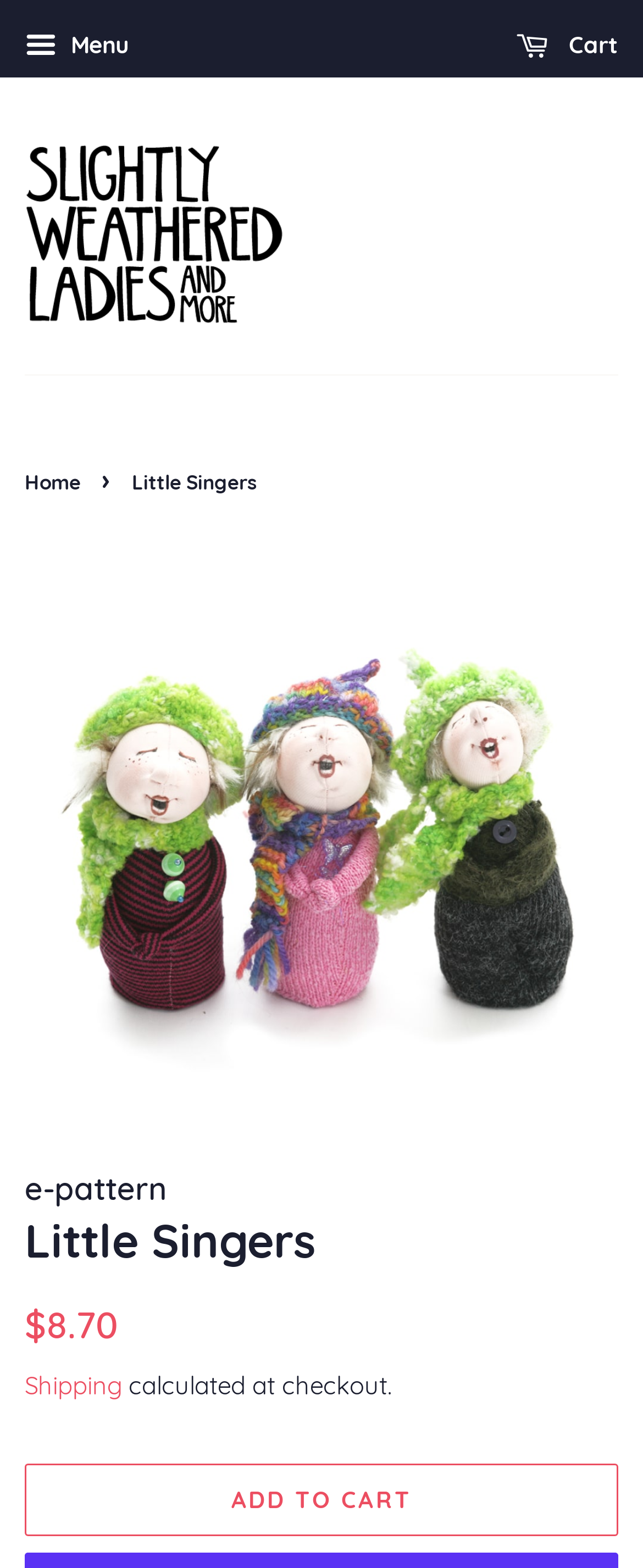Use a single word or phrase to answer the following:
What is the regular price of the product?

$8.70